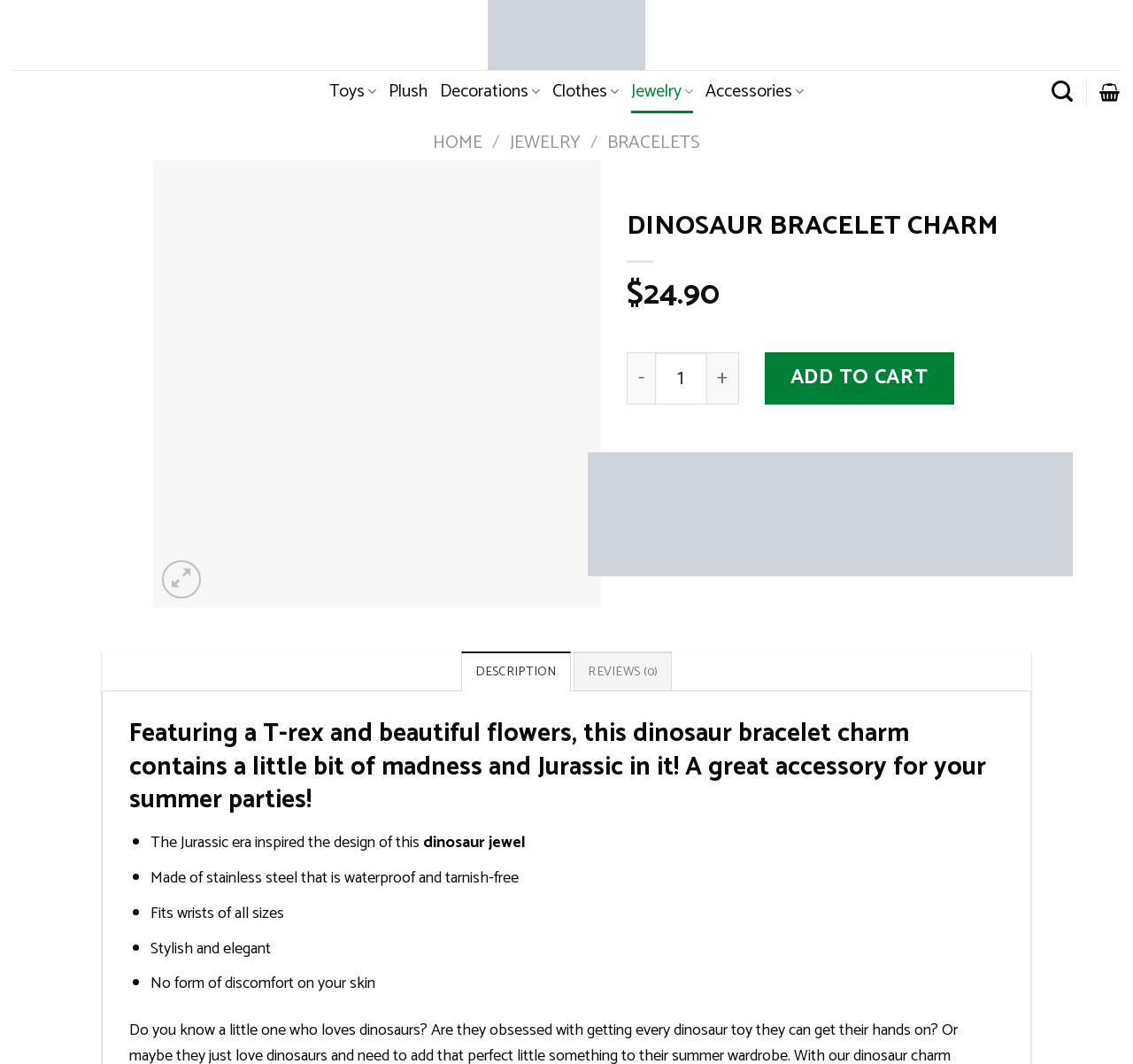Given the element description "Description" in the screenshot, predict the bounding box coordinates of that UI element.

[0.407, 0.612, 0.504, 0.65]